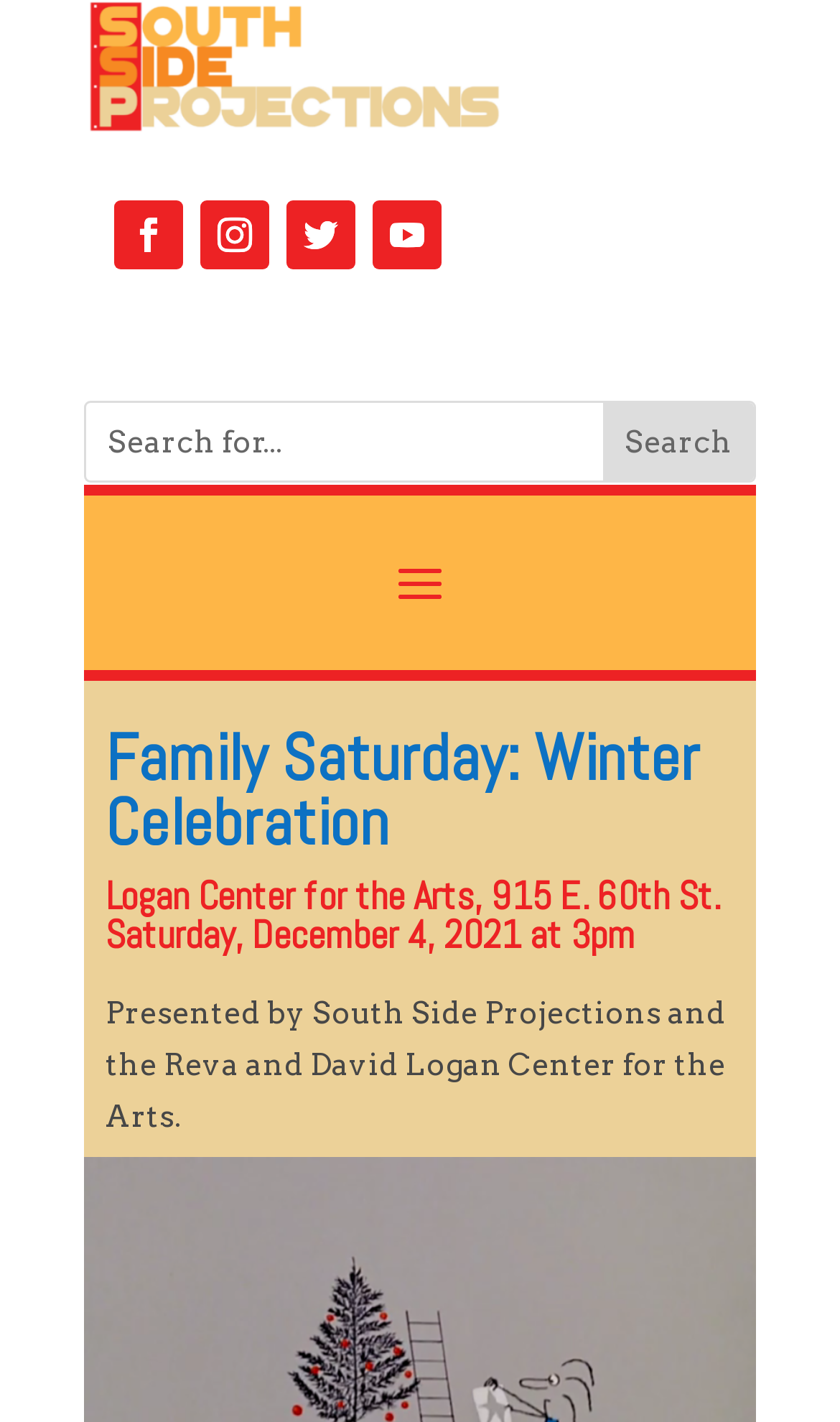What is the name of the center hosting the event?
Please answer using one word or phrase, based on the screenshot.

Logan Center for the Arts